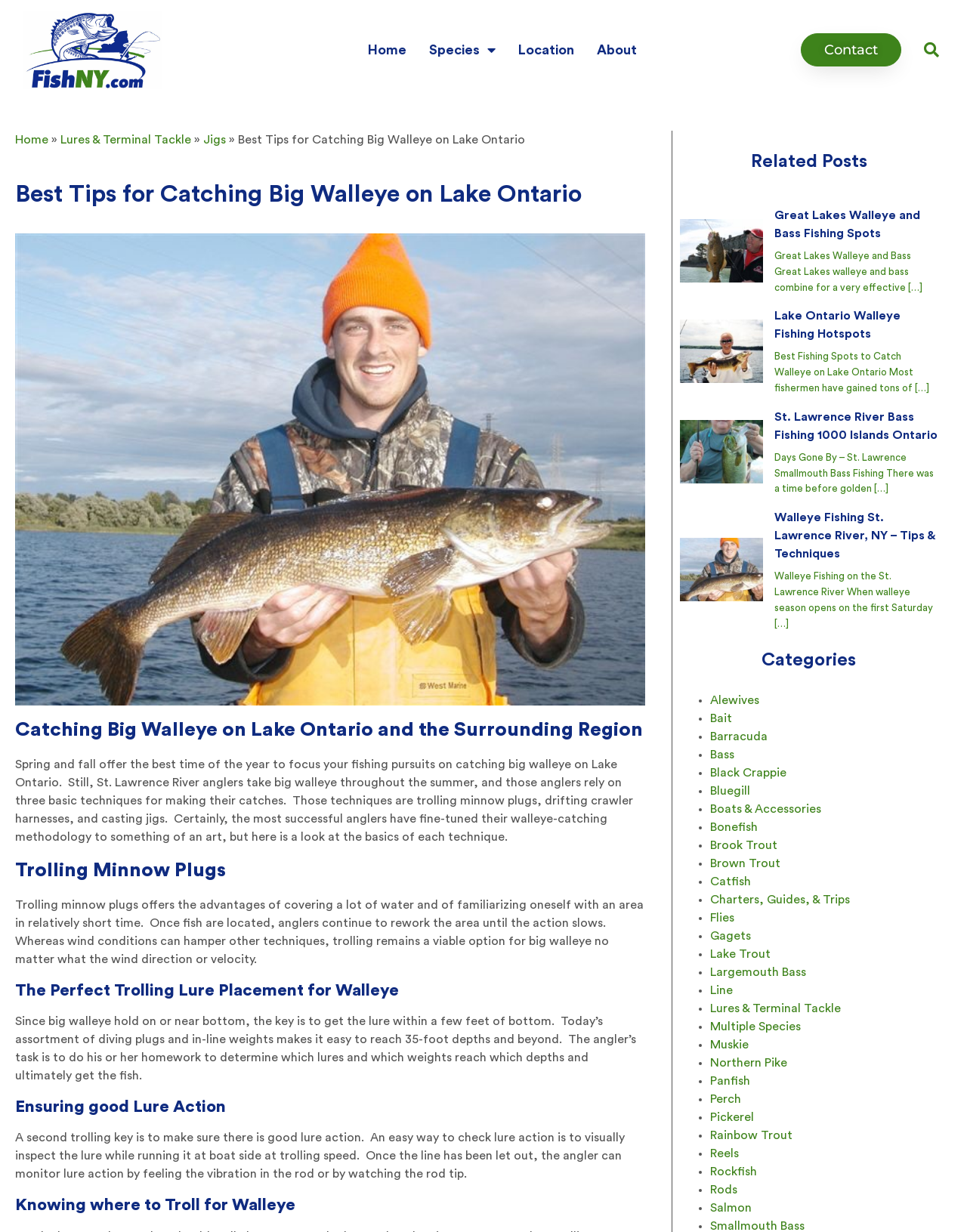Respond to the question below with a single word or phrase:
What is the purpose of trolling minnow plugs?

Covering a lot of water